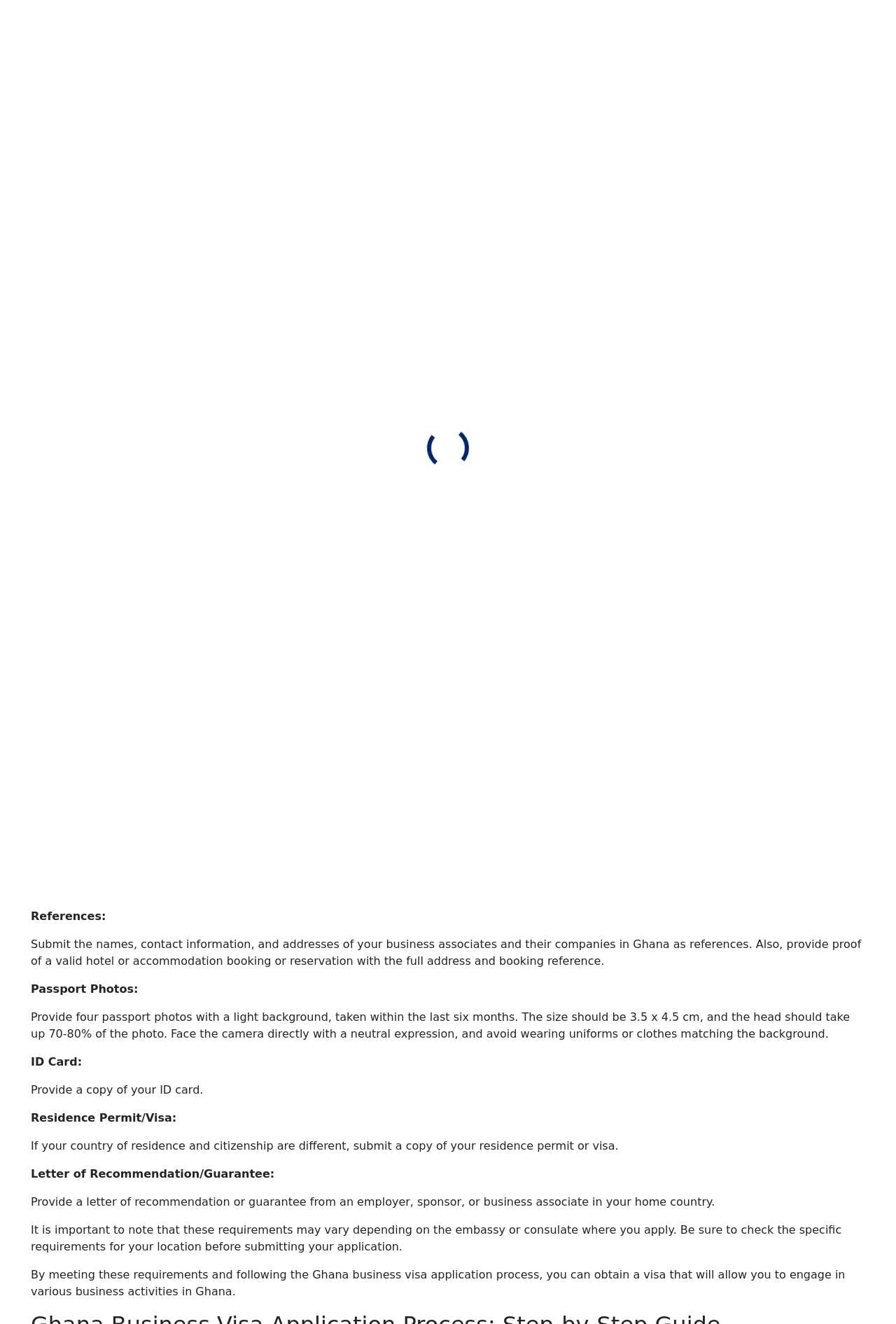What is required for a Ghana business visa application?
Give a detailed explanation using the information visible in the image.

According to the webpage, to obtain a Ghana business visa, applicants must meet certain requirements, including a valid passport, a completed visa application form, proof of business activities in Ghana, and proof of financial support. Additionally, applicants may need to provide a letter of invitation from a Ghana-based organization or a letter of introduction from their employer.